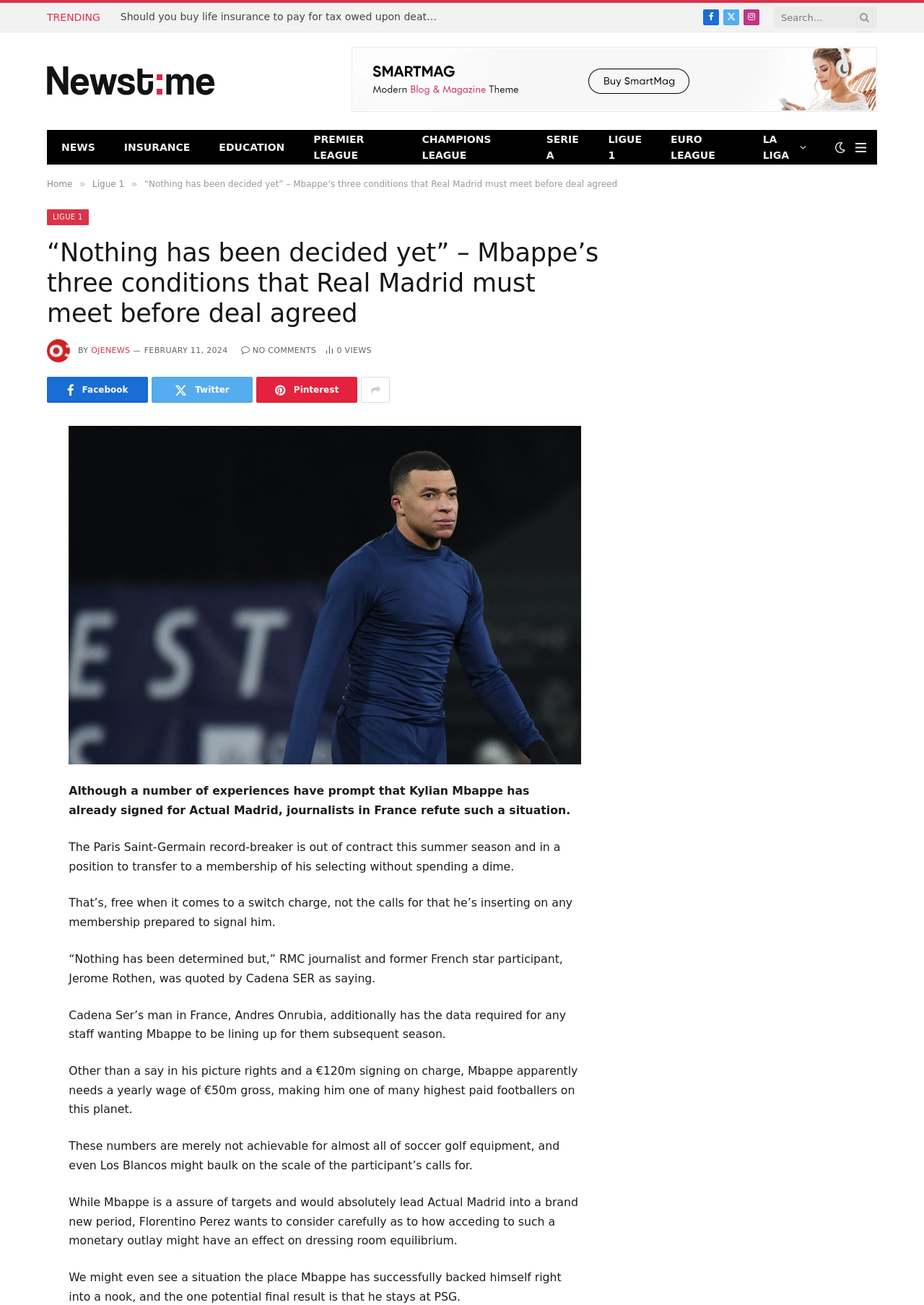Respond with a single word or phrase to the following question:
How many social media links are available?

5